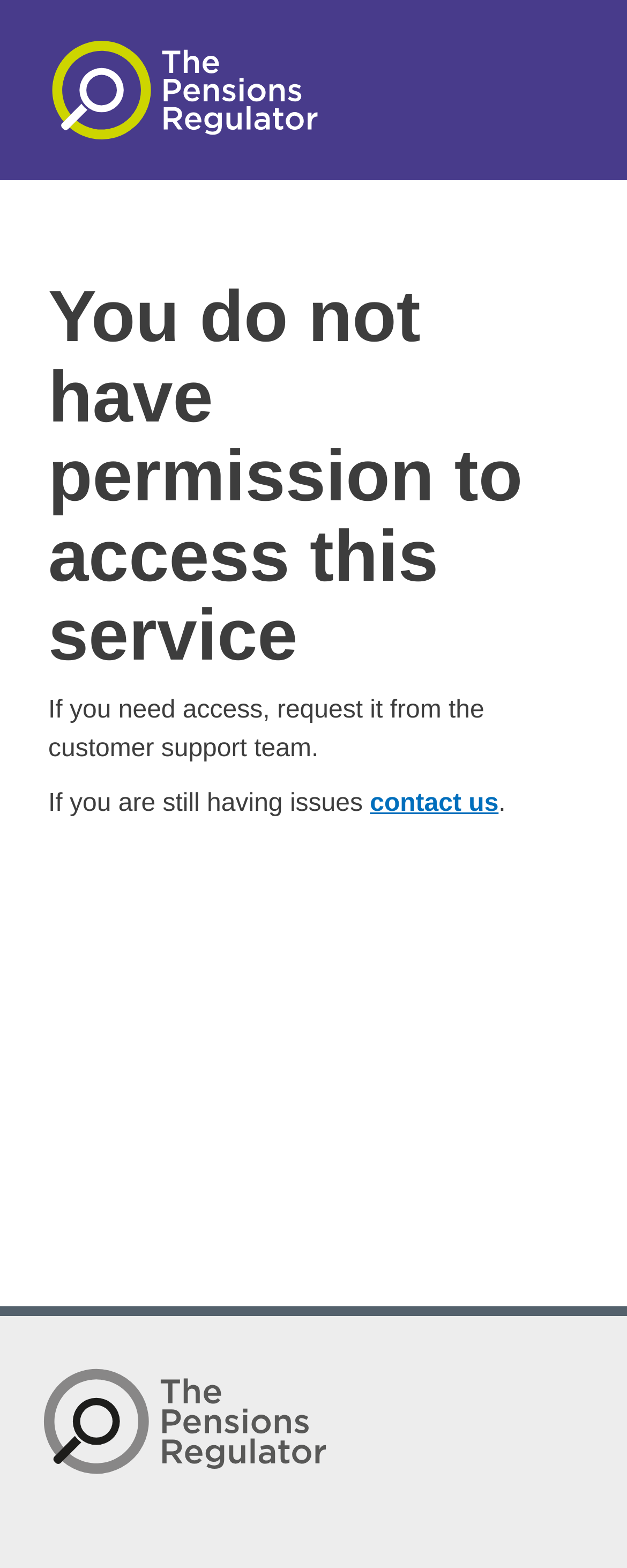What is the relationship between the image and the link at the top of the page?
Answer the question based on the image using a single word or a brief phrase.

They are related to the home page